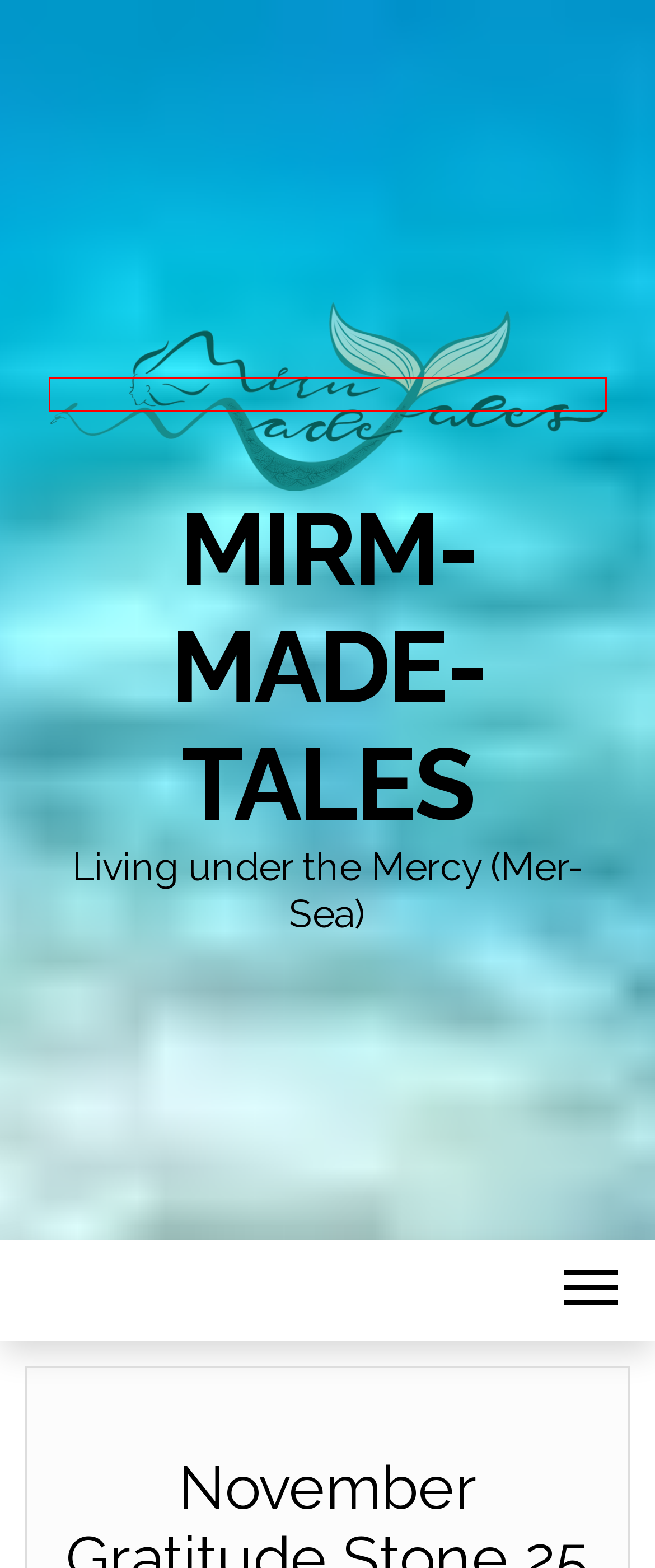Given a screenshot of a webpage with a red bounding box around an element, choose the most appropriate webpage description for the new page displayed after clicking the element within the bounding box. Here are the candidates:
A. Choosing or Feeling or Both? – Mirm-Made-Tales
B. Blog Tool, Publishing Platform, and CMS – WordPress.org
C. Registration Form ‹ Mirm-Made-Tales — WordPress
D. Mirm-Made-Tales – Living under the Mercy (Mer-Sea)
E. Left Foot First – The Point
F. Graduating seniors share experiences from Biola - The Chimes
G. Family Fridays #22 Books – Mirm-Made-Tales
H. About the Author – Mirm-Made-Tales

D